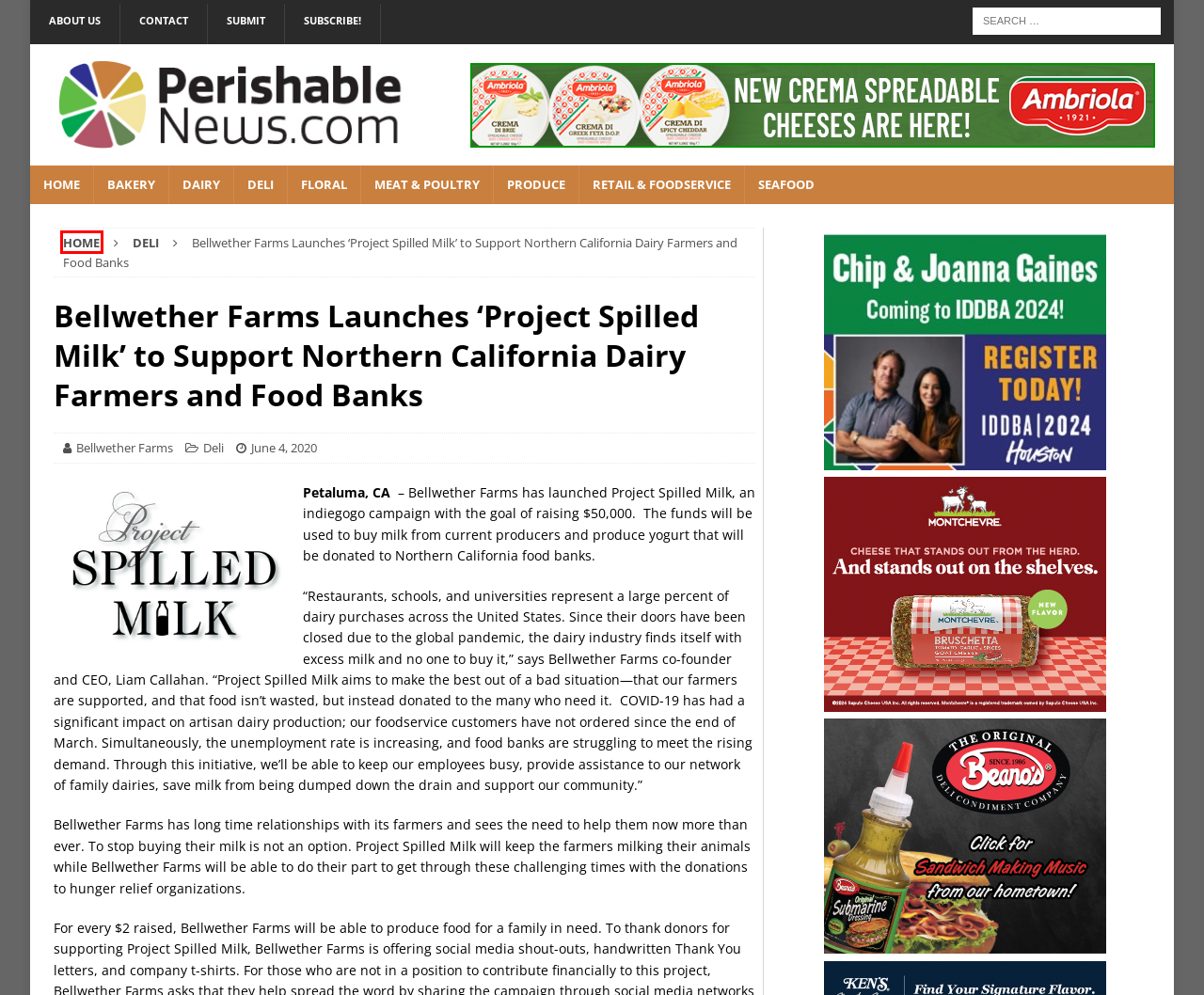Assess the screenshot of a webpage with a red bounding box and determine which webpage description most accurately matches the new page after clicking the element within the red box. Here are the options:
A. Produce Archives - Perishable News
B. Deli Archives - Perishable News
C. Retail & FoodService Archives - Perishable News
D. Seafood Archives - Perishable News
E. Bakery Archives - Perishable News
F. Perishable News
G. Dairy Archives - Perishable News
H. Floral Archives - Perishable News

F